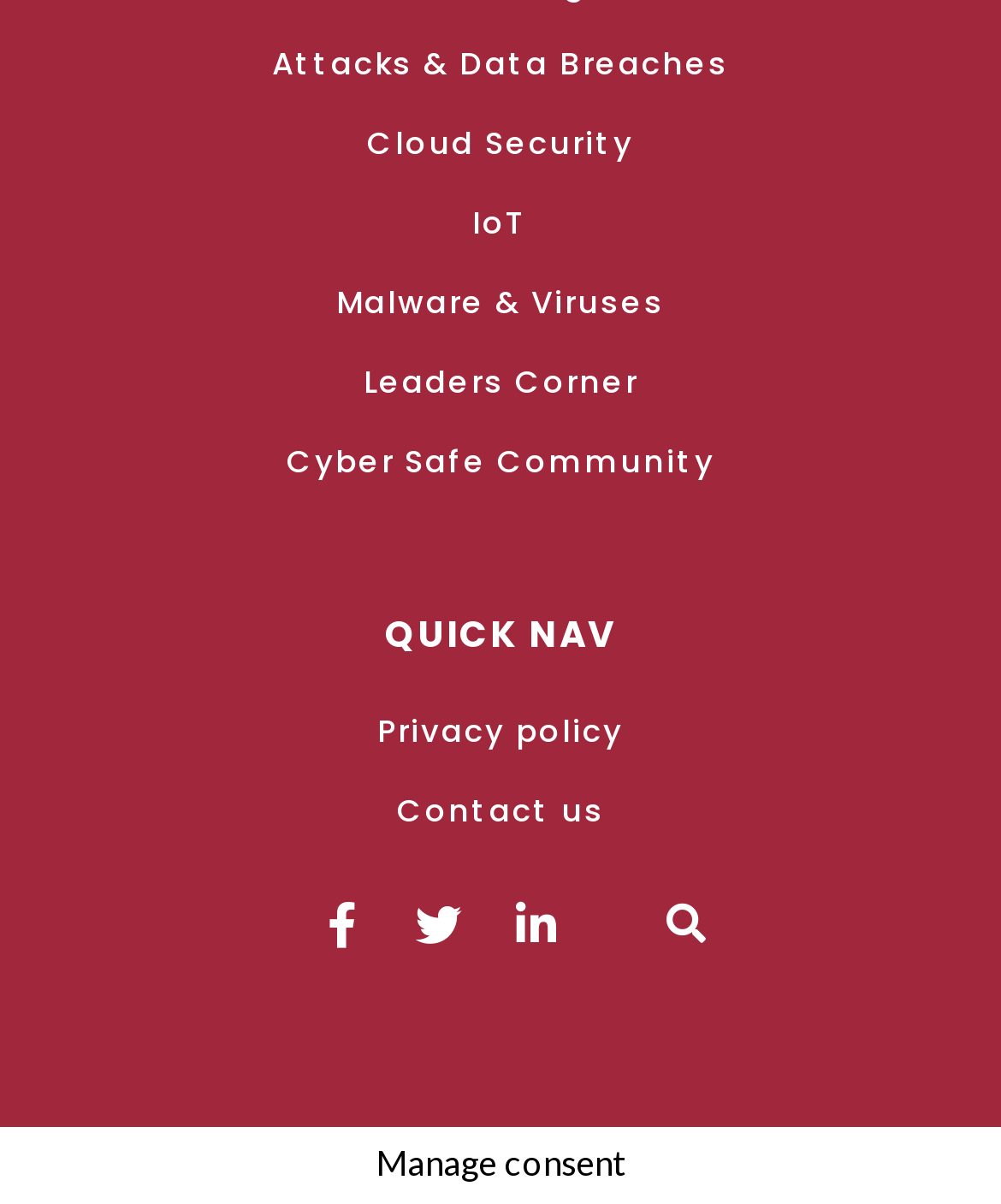What is the first link in the QUICK NAV section?
Using the image as a reference, answer the question with a short word or phrase.

Attacks & Data Breaches